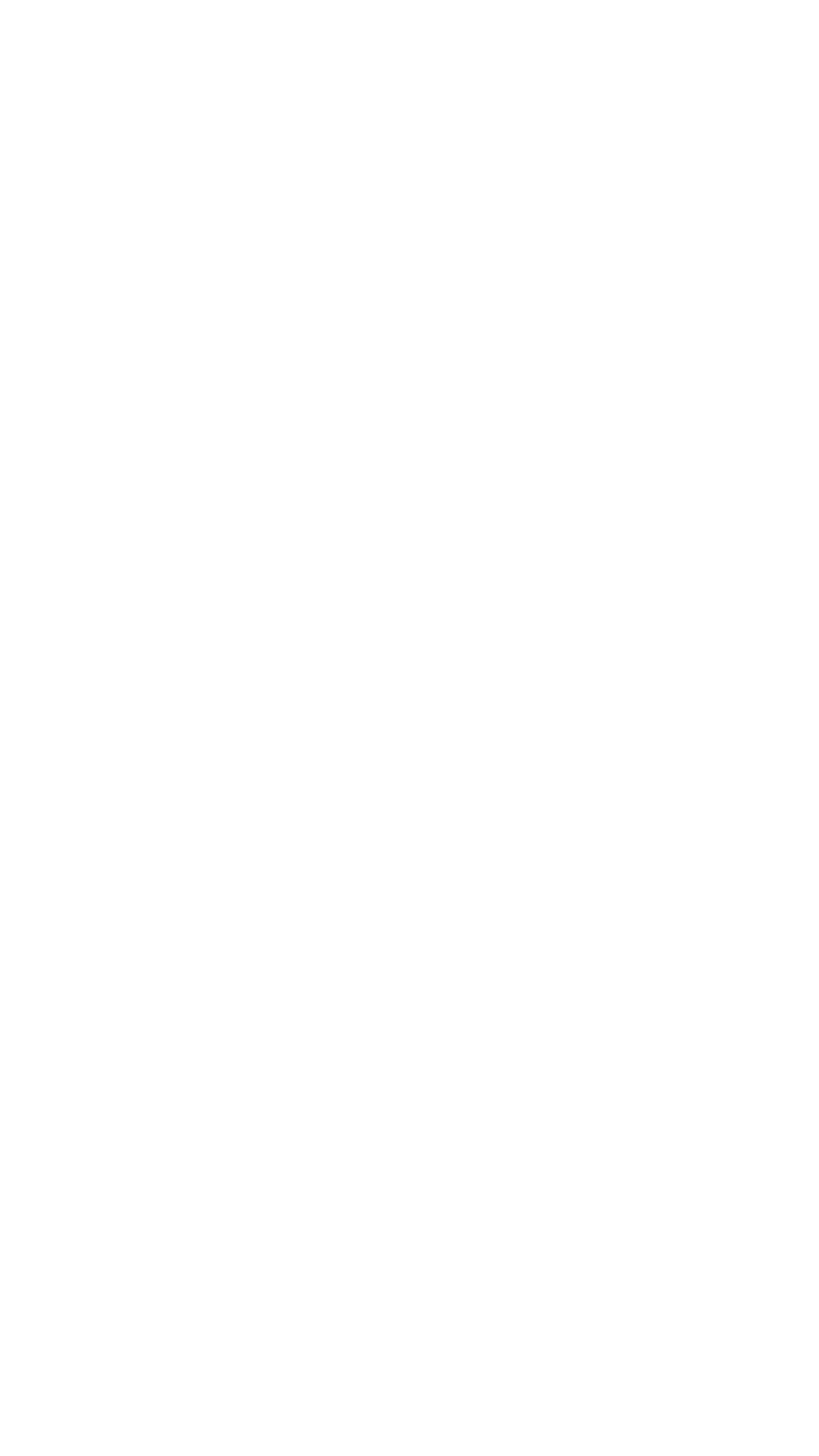Please find the bounding box coordinates of the element's region to be clicked to carry out this instruction: "go to Annajah.net".

[0.038, 0.025, 0.462, 0.051]